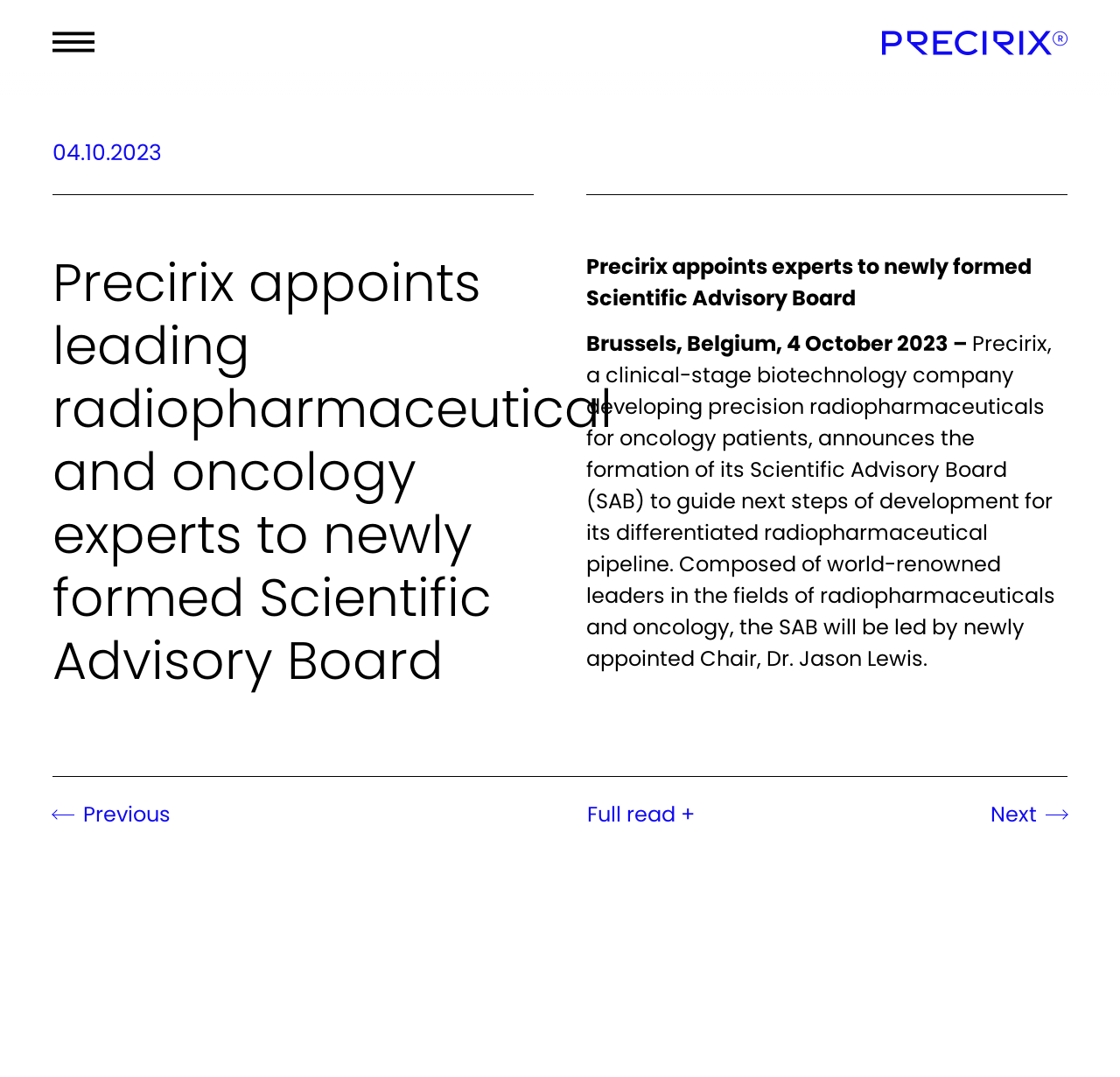What is the company name?
Please utilize the information in the image to give a detailed response to the question.

I found the company name by looking at the link element with the text 'Precirix' which is located at the top of the webpage. This link element is likely to contain the company name.